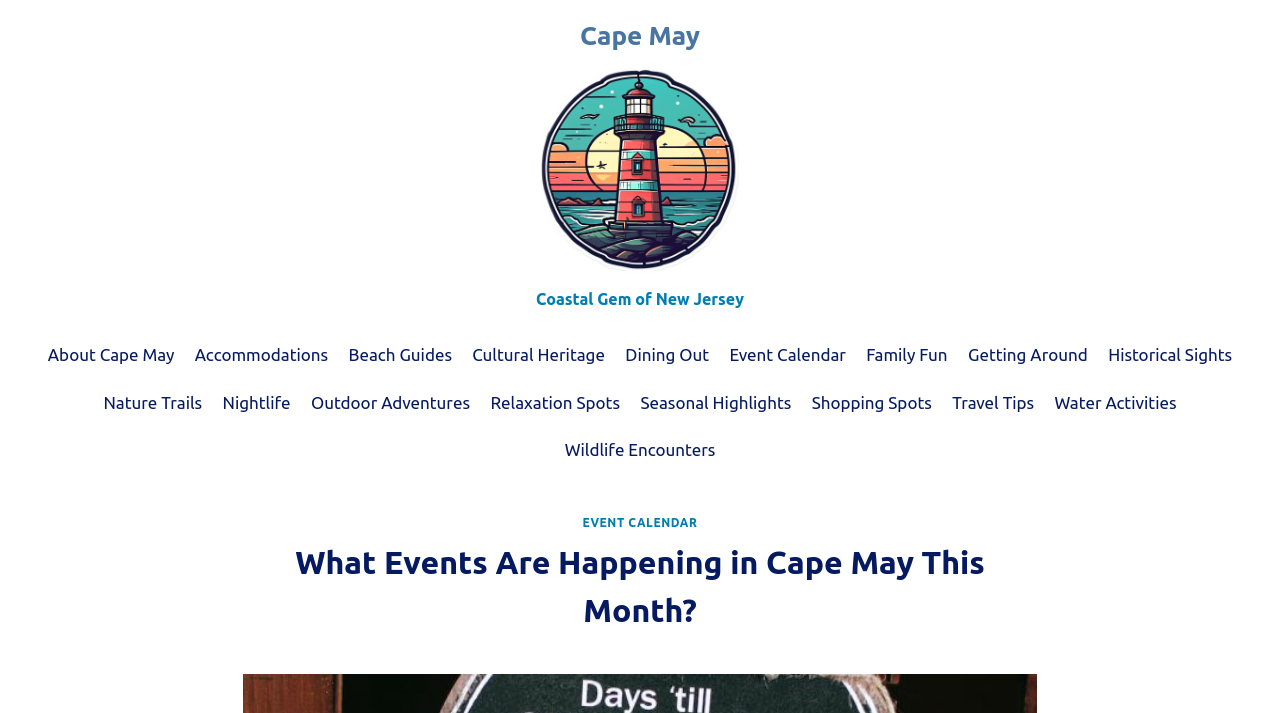How many links are in the primary navigation?
With the help of the image, please provide a detailed response to the question.

By counting the links under the 'Primary Navigation' section, I found that there are 17 links in total, including 'About Cape May', 'Accommodations', 'Beach Guides', and so on.